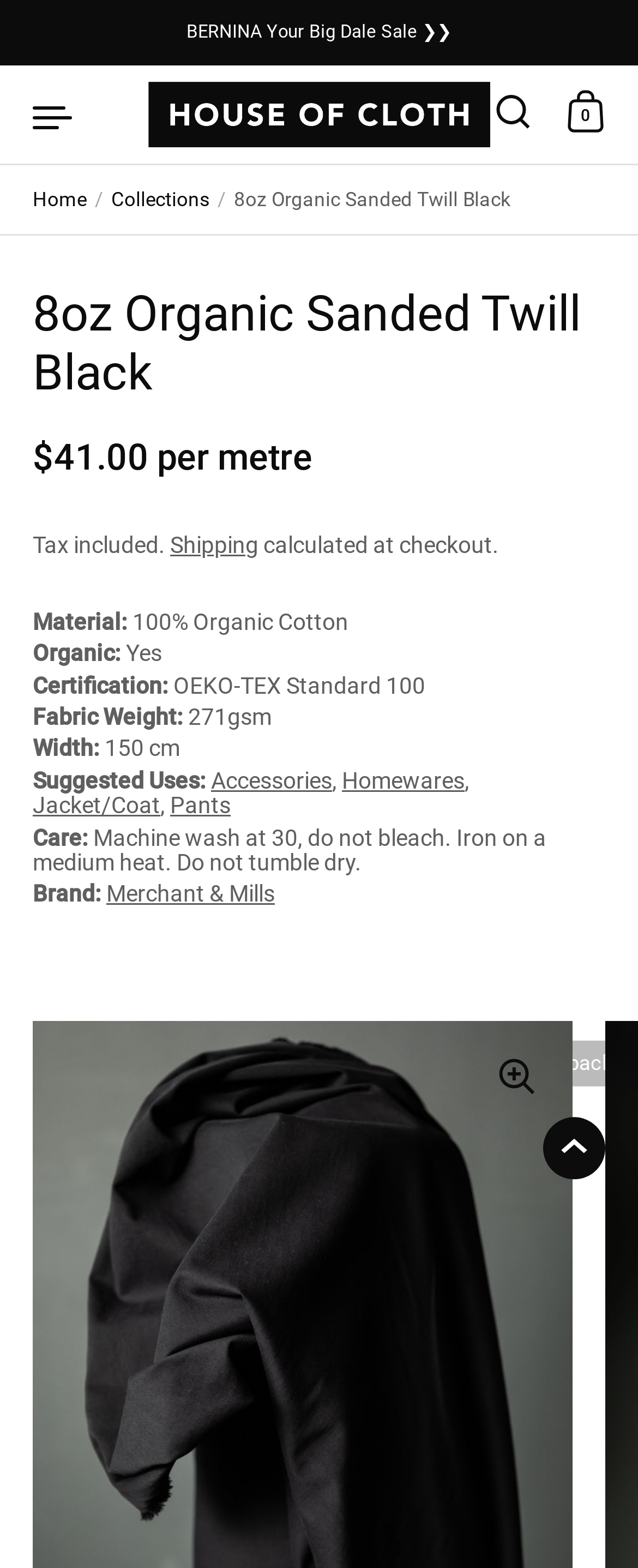Locate the bounding box of the UI element with the following description: "Send feedback".

[0.703, 0.664, 1.0, 0.693]